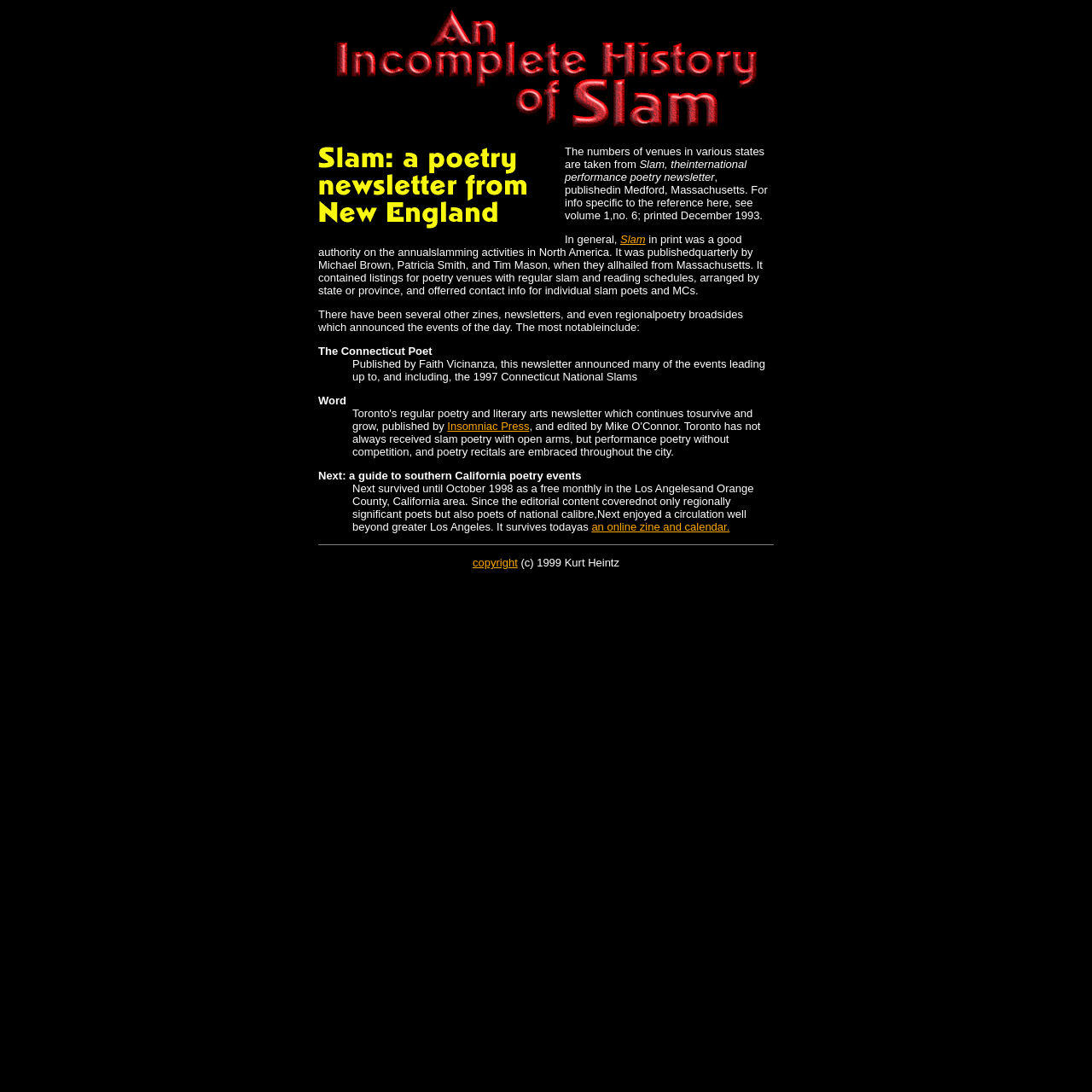Based on the element description: "Insomniac Press", identify the bounding box coordinates for this UI element. The coordinates must be four float numbers between 0 and 1, listed as [left, top, right, bottom].

[0.41, 0.384, 0.485, 0.396]